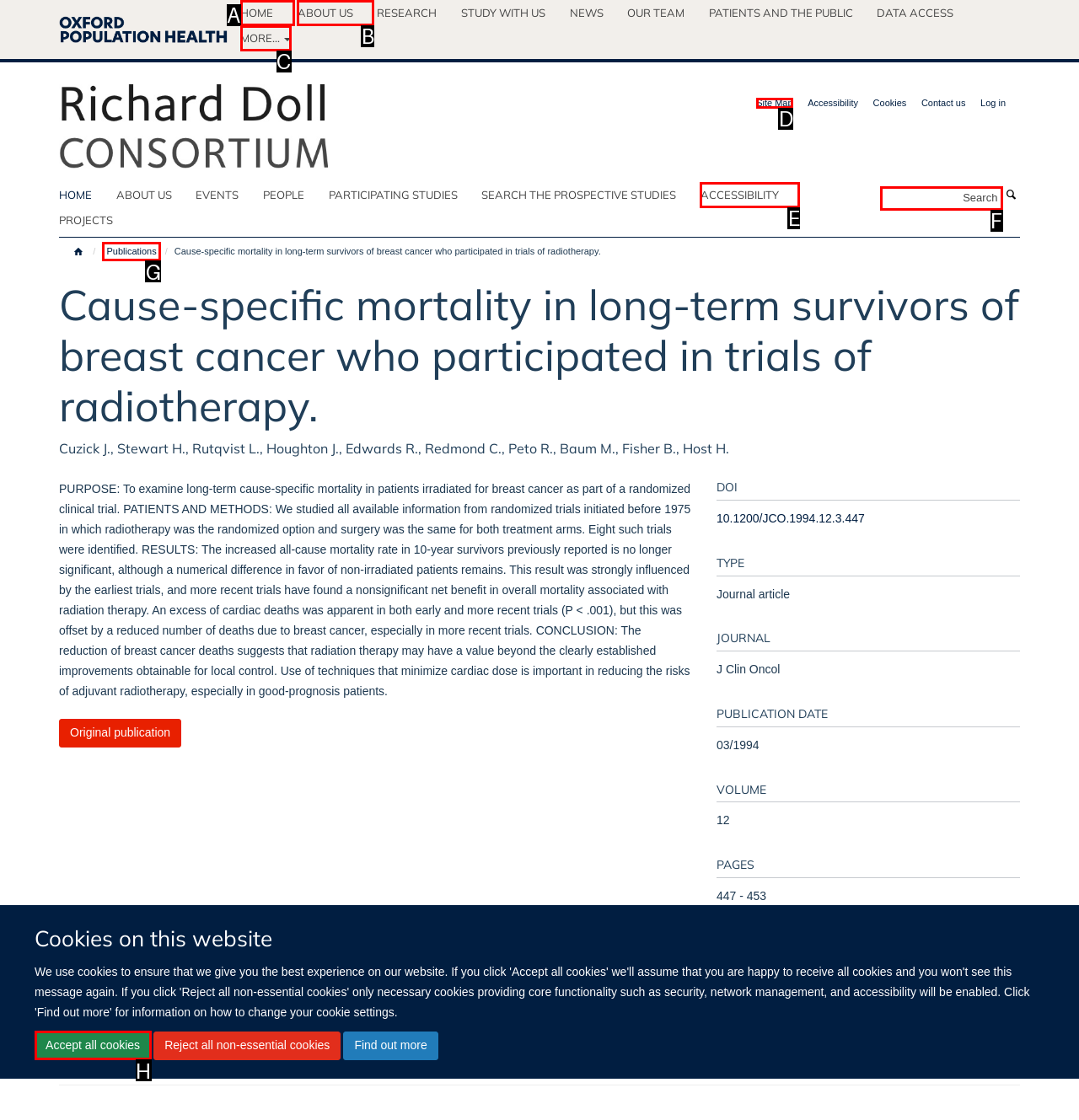Which HTML element should be clicked to complete the task: Search for publications? Answer with the letter of the corresponding option.

G